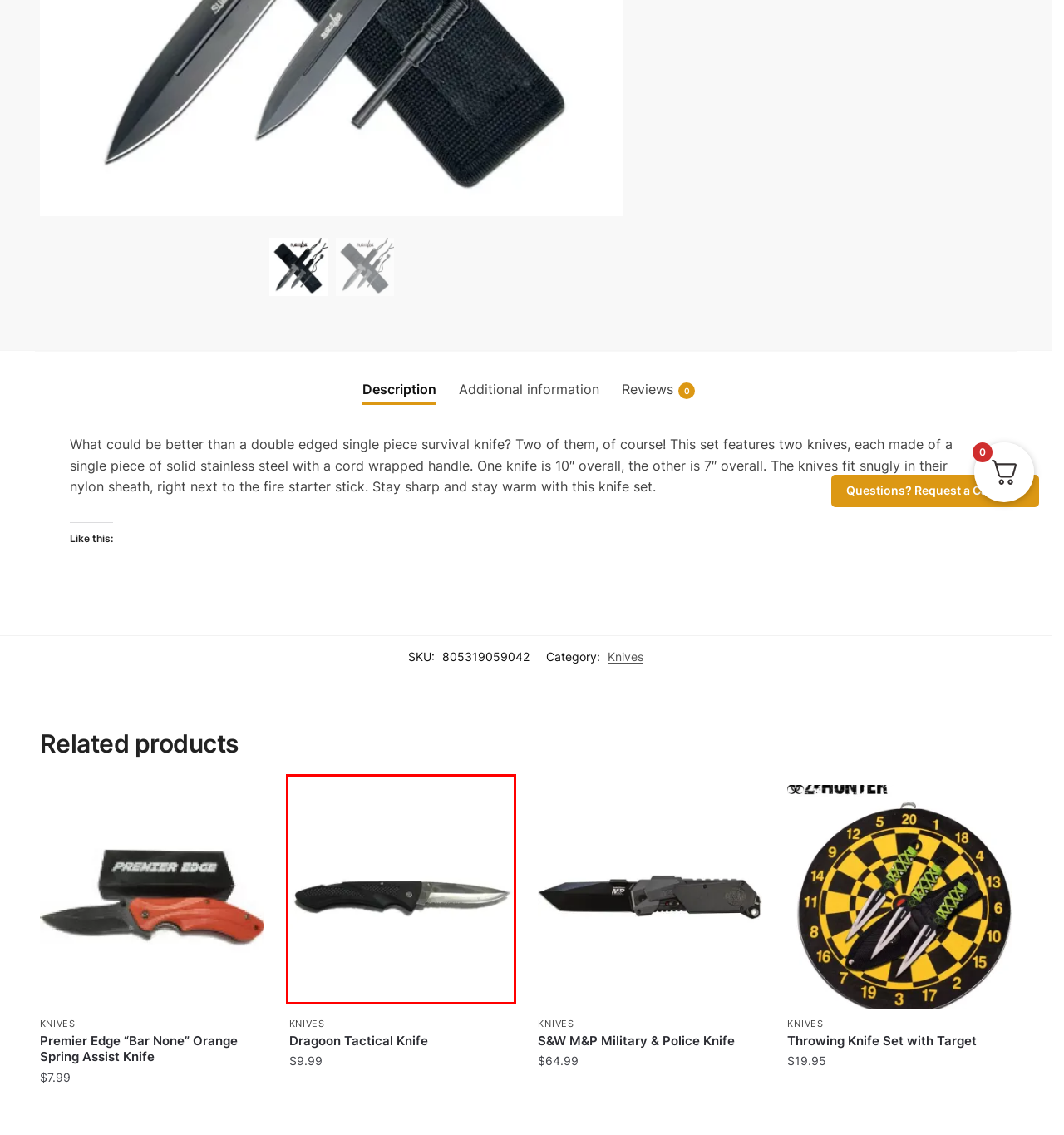Evaluate the webpage screenshot and identify the element within the red bounding box. Select the webpage description that best fits the new webpage after clicking the highlighted element. Here are the candidates:
A. Shop – Midwest Martial Arts Supply
B. Premier Edge “Bar None” Orange Spring Assist Knife – Midwest Martial Arts Supply
C. Throwing Knife Set with Target – Midwest Martial Arts Supply
D. S&W M&P Military & Police Knife – Midwest Martial Arts Supply
E. MMAShop – Midwest Martial Arts Supply
F. Weapons – Midwest Martial Arts Supply
G. Metal – Midwest Martial Arts Supply
H. Dragoon Tactical Knife – Midwest Martial Arts Supply

H